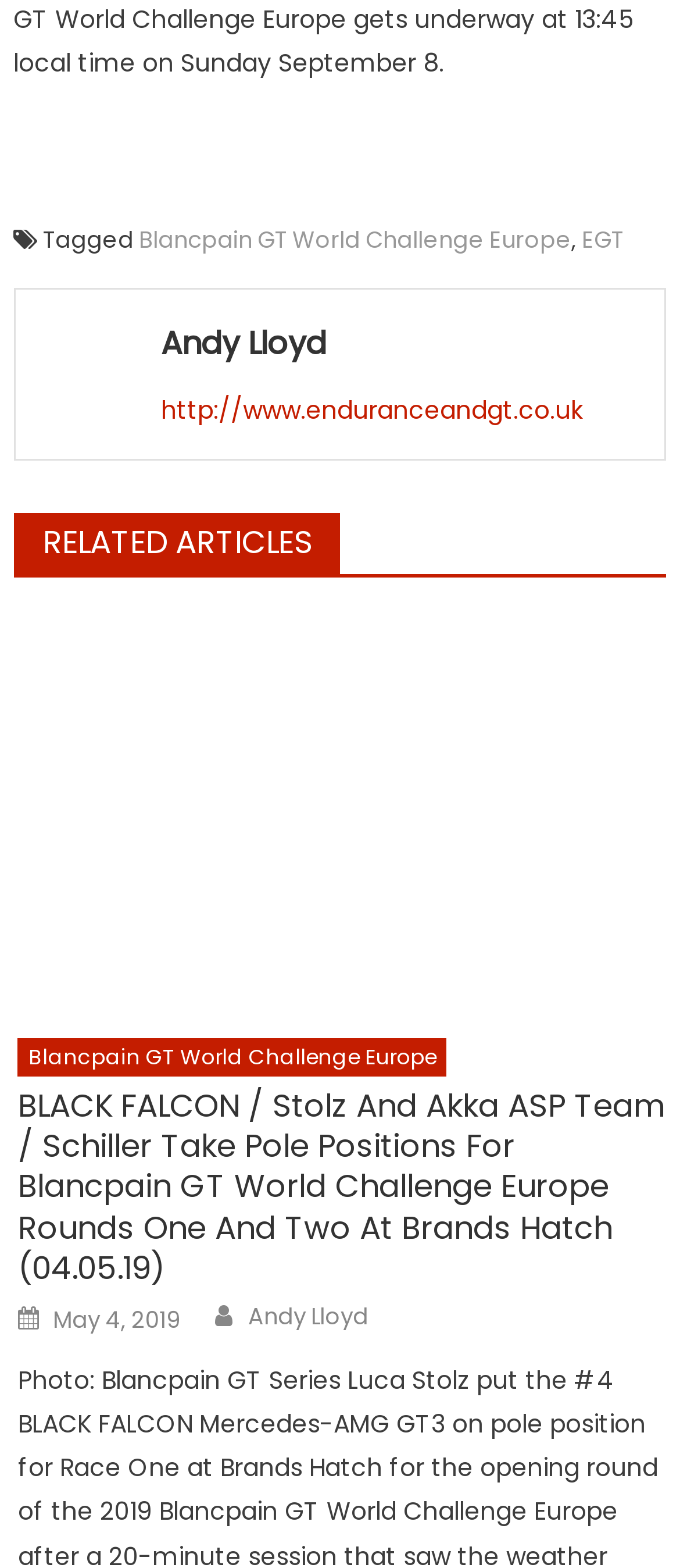What is the title of the related article?
Please respond to the question with a detailed and thorough explanation.

The title of the related article can be found in the middle of the webpage, where it says 'RELATED ARTICLES' followed by a link with the given title.